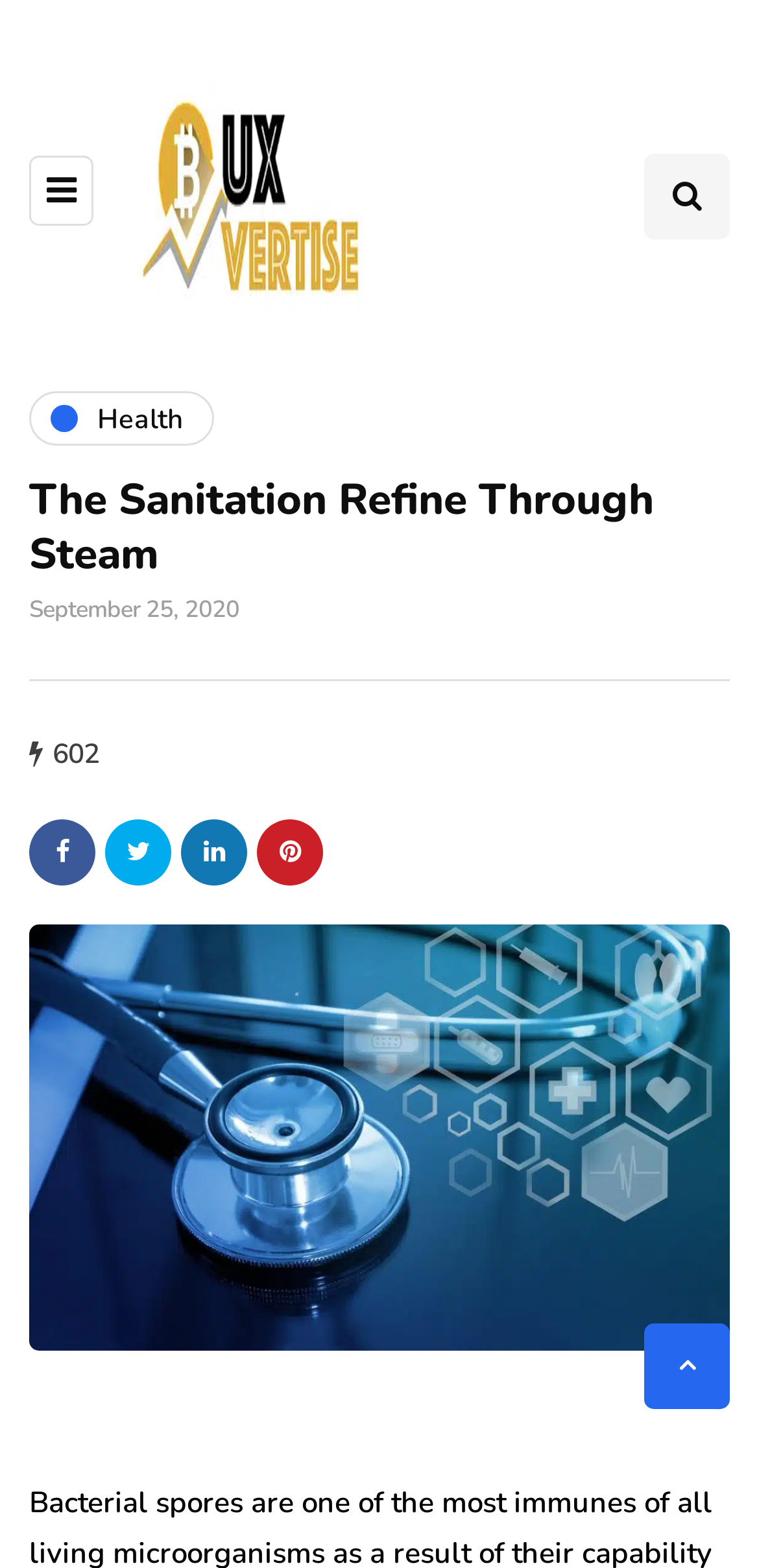Determine the bounding box coordinates of the element's region needed to click to follow the instruction: "Scroll to top". Provide these coordinates as four float numbers between 0 and 1, formatted as [left, top, right, bottom].

[0.849, 0.844, 0.962, 0.899]